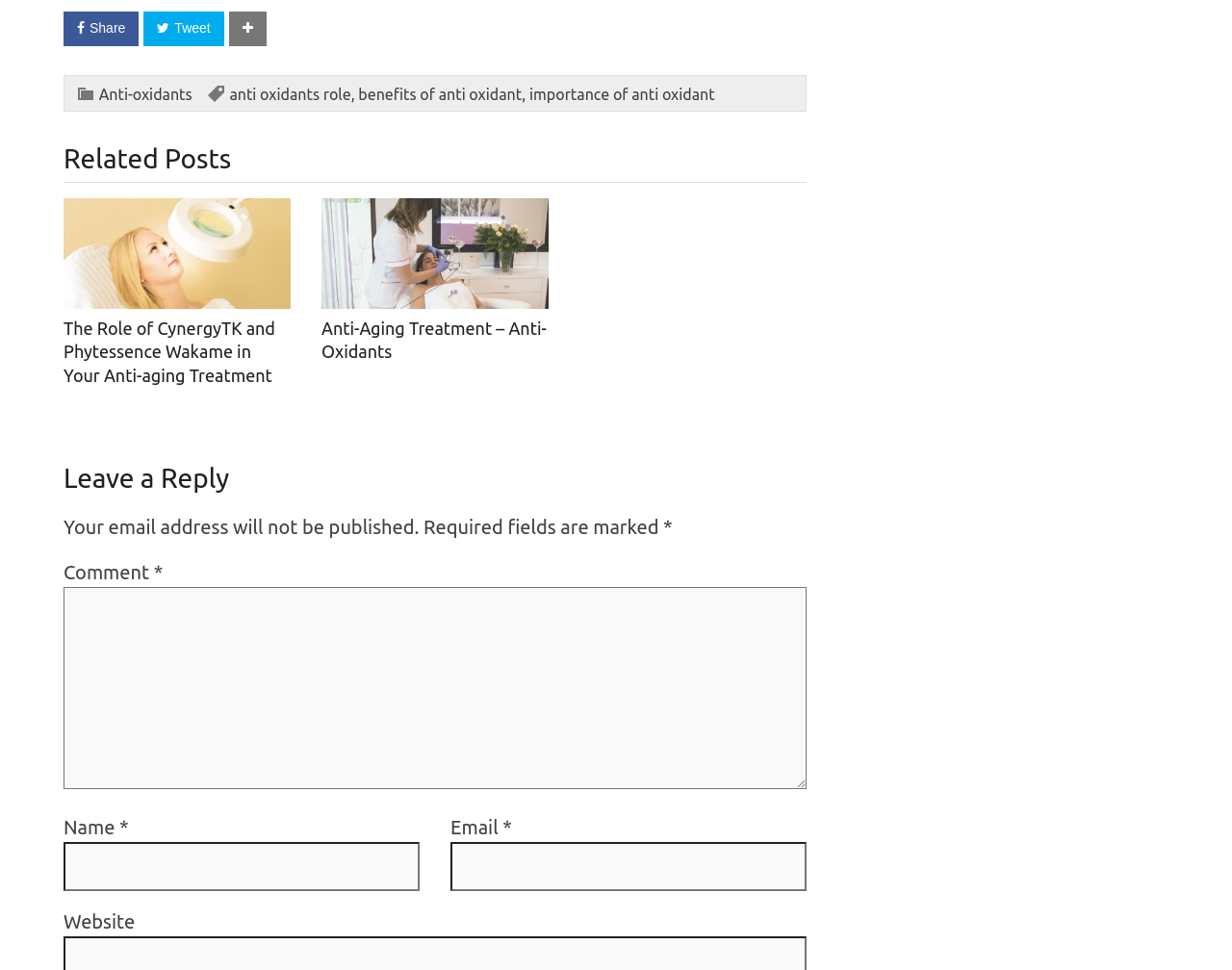What is required to be filled in the comment form?
Respond with a short answer, either a single word or a phrase, based on the image.

Name, Email, Comment